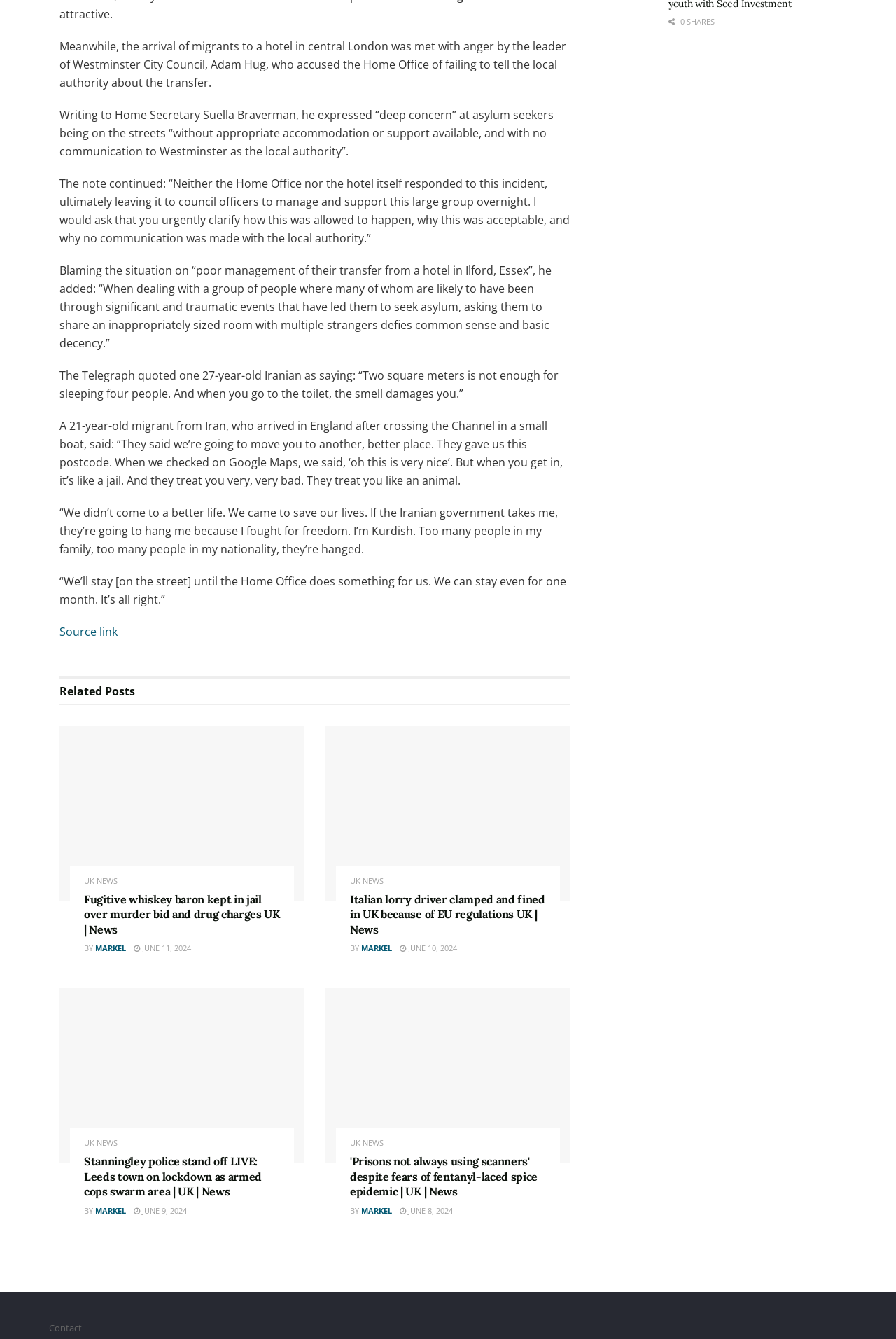Look at the image and answer the question in detail:
What is the issue with the hotel accommodation?

The article suggests that the hotel accommodation provided to the migrants is overcrowded, with one migrant quoted as saying that 'two square meters is not enough for sleeping four people'.